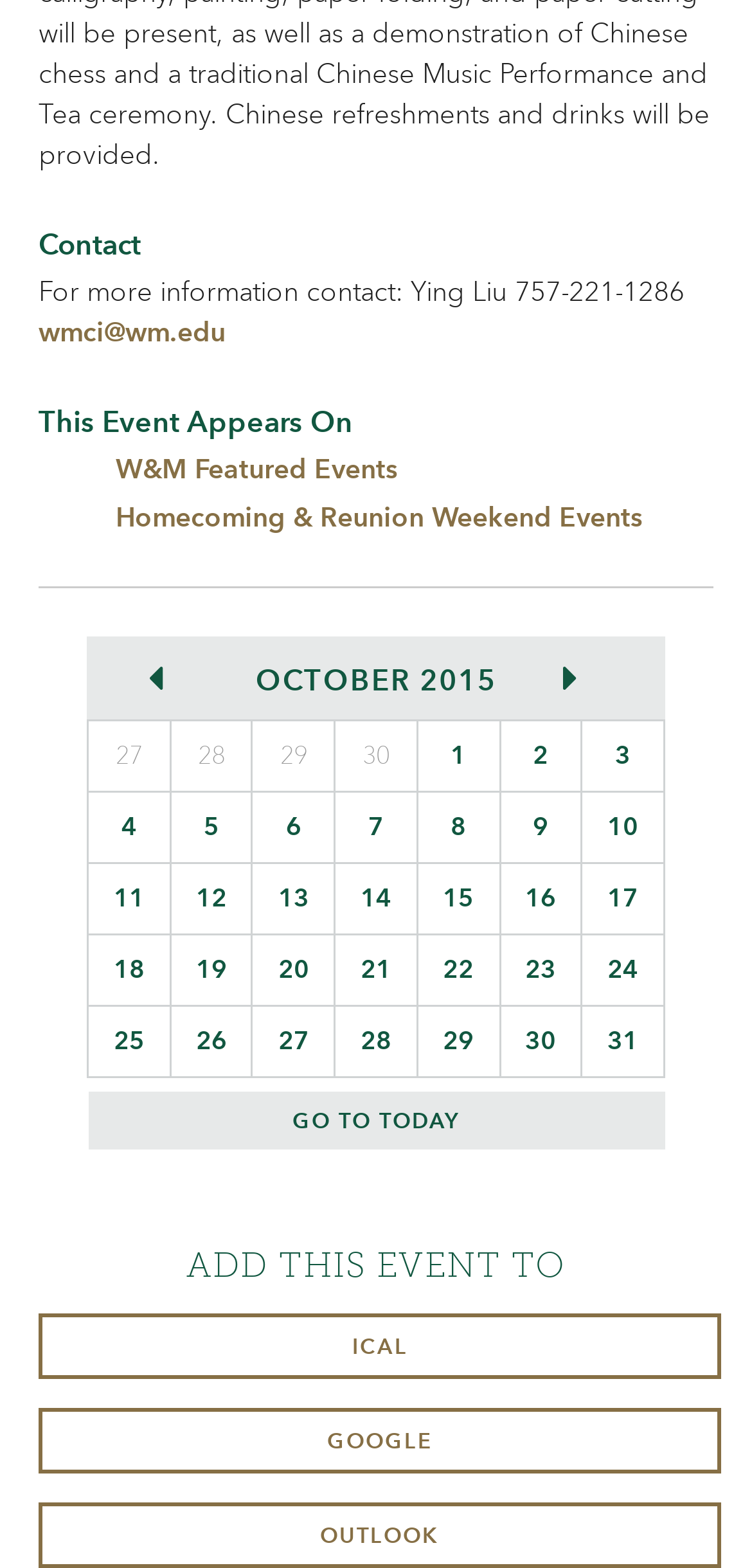Identify the bounding box coordinates for the UI element described as follows: "Homecoming & Reunion Weekend Events". Ensure the coordinates are four float numbers between 0 and 1, formatted as [left, top, right, bottom].

[0.154, 0.319, 0.854, 0.34]